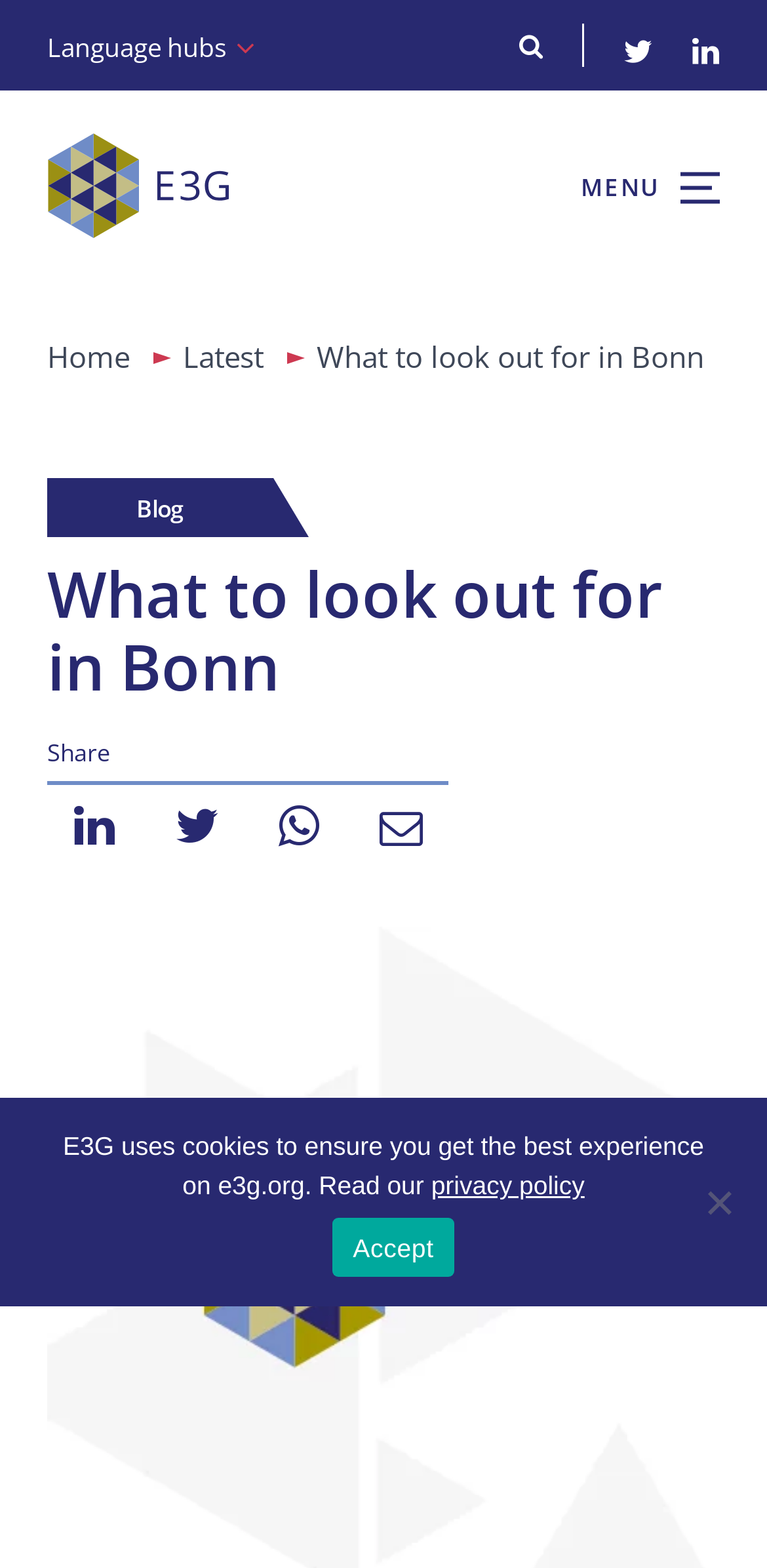Determine the bounding box coordinates of the clickable element necessary to fulfill the instruction: "Open the menu". Provide the coordinates as four float numbers within the 0 to 1 range, i.e., [left, top, right, bottom].

[0.757, 0.095, 0.938, 0.144]